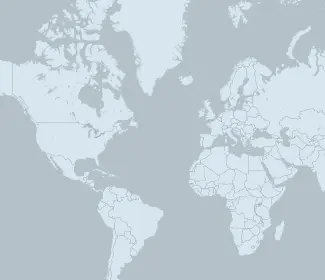Please answer the following question using a single word or phrase: What is the nature of the job?

100% Remote